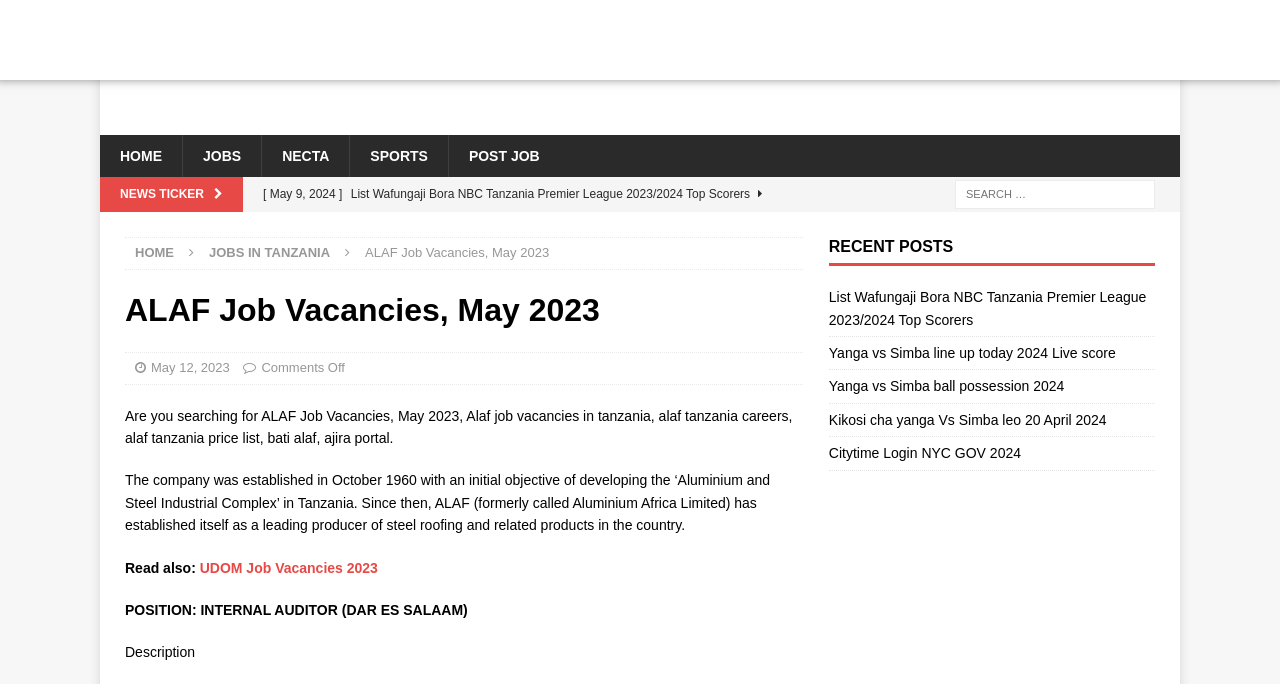Specify the bounding box coordinates for the region that must be clicked to perform the given instruction: "View ALAF Job Vacancies".

[0.285, 0.359, 0.429, 0.381]